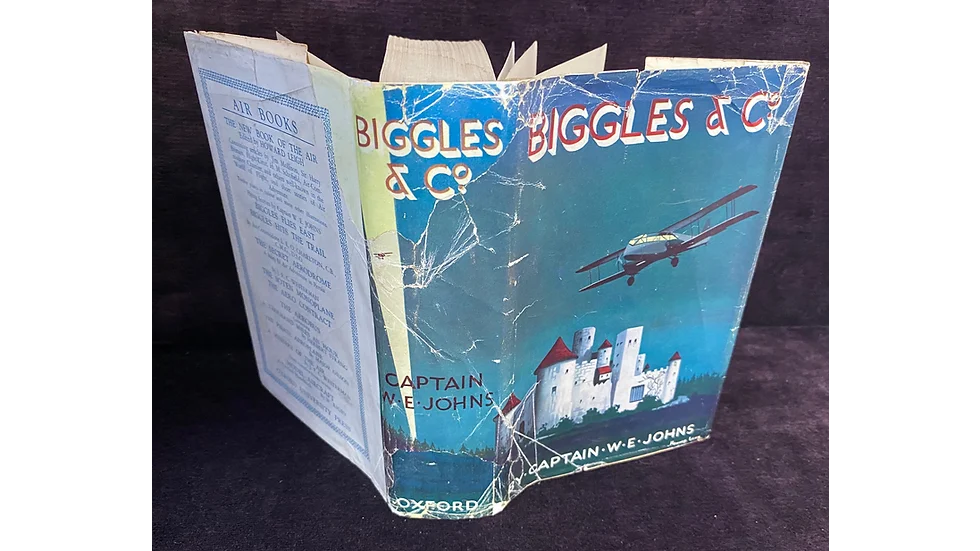Give a thorough and detailed caption for the image.

The image depicts a vintage copy of "Biggles & Co" by Captain W. E. Johns, featuring a colorful illustrated cover. The front showcases the title prominently against a blue background, with the artwork including an airplane in flight over a castle-like structure surrounded by trees. The edges of the cover are visibly worn, with creases and minor tears, signifying its age and use. The spine has been slightly damaged, showing wear near the top, while the back cover remains intact, featuring details about the book series. This particular edition is noted for its nostalgic charm, appealing to collectors and fans of classic adventure literature.